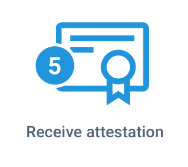What is the purpose of receiving attestation?
Please answer the question with a detailed response using the information from the screenshot.

The caption explains that receiving attestation is essential in carbon offsetting processes, and the phrase 'Receive attestation' is presented in a professional font, reinforcing the action of obtaining official recognition or certification.